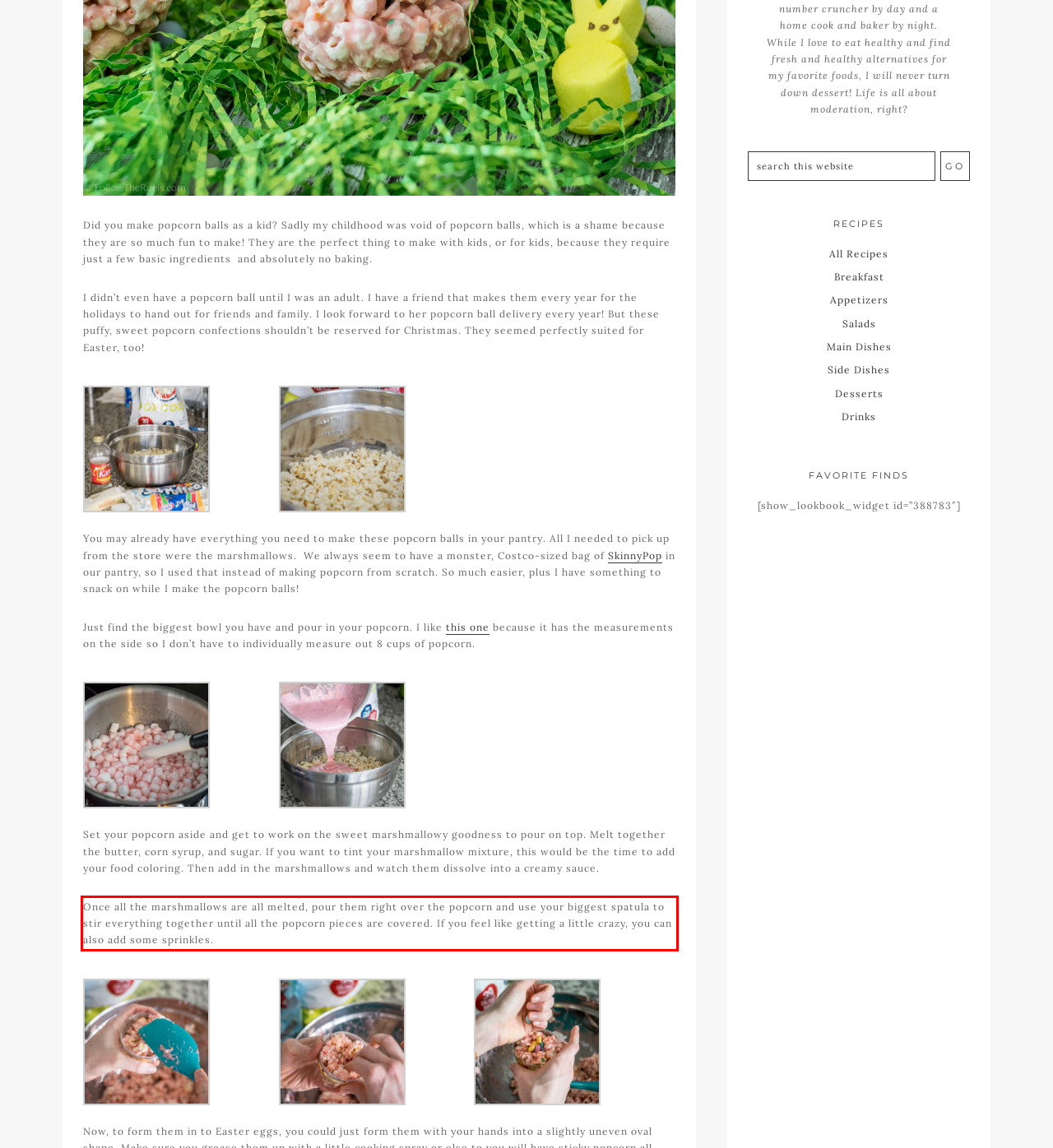View the screenshot of the webpage and identify the UI element surrounded by a red bounding box. Extract the text contained within this red bounding box.

Once all the marshmallows are all melted, pour them right over the popcorn and use your biggest spatula to stir everything together until all the popcorn pieces are covered. If you feel like getting a little crazy, you can also add some sprinkles.